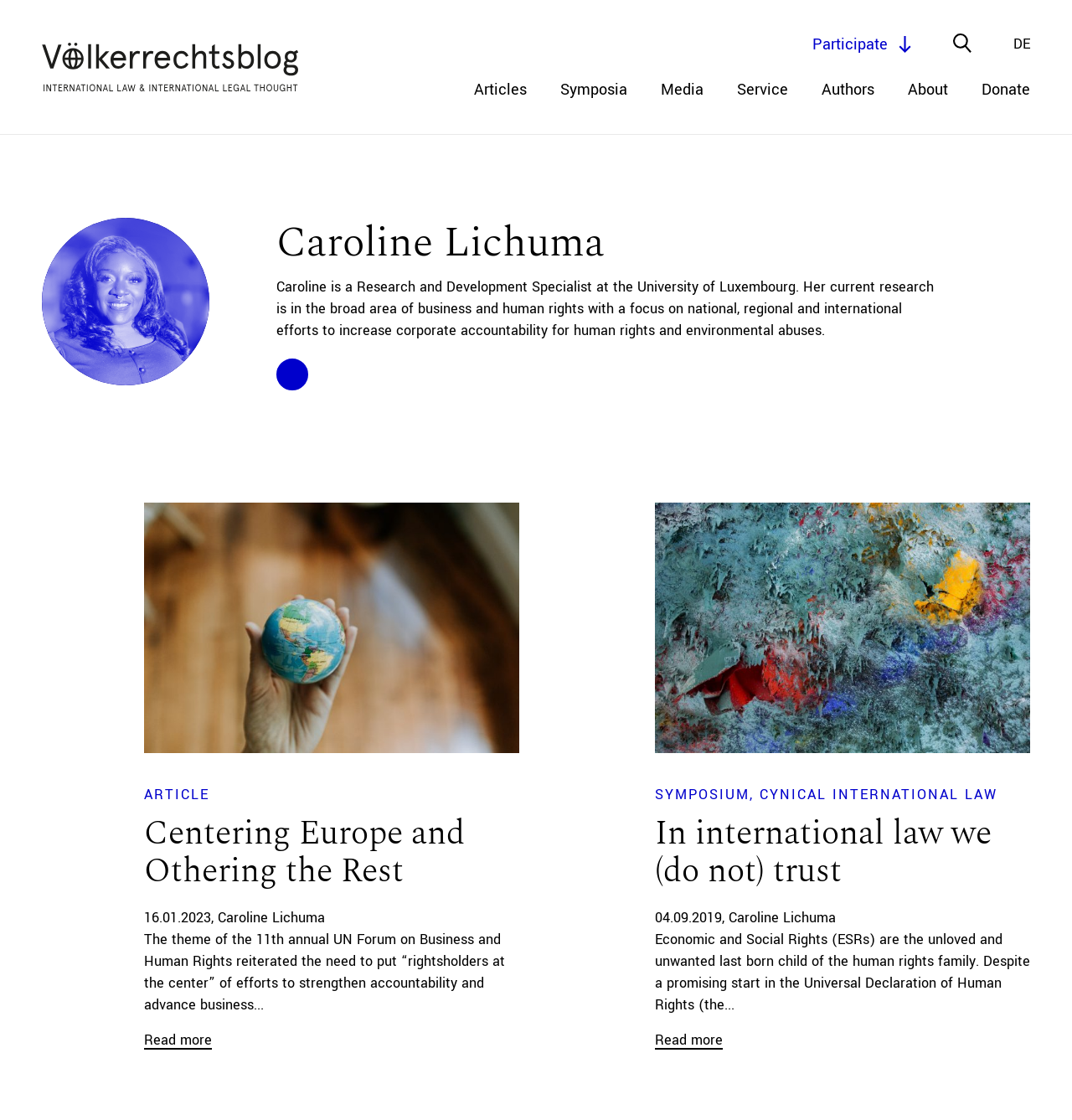What is the theme of the 11th annual UN Forum on Business and Human Rights?
Provide a comprehensive and detailed answer to the question.

I found this information by looking at the link element that contains the article text, which mentions the theme of the 11th annual UN Forum on Business and Human Rights.